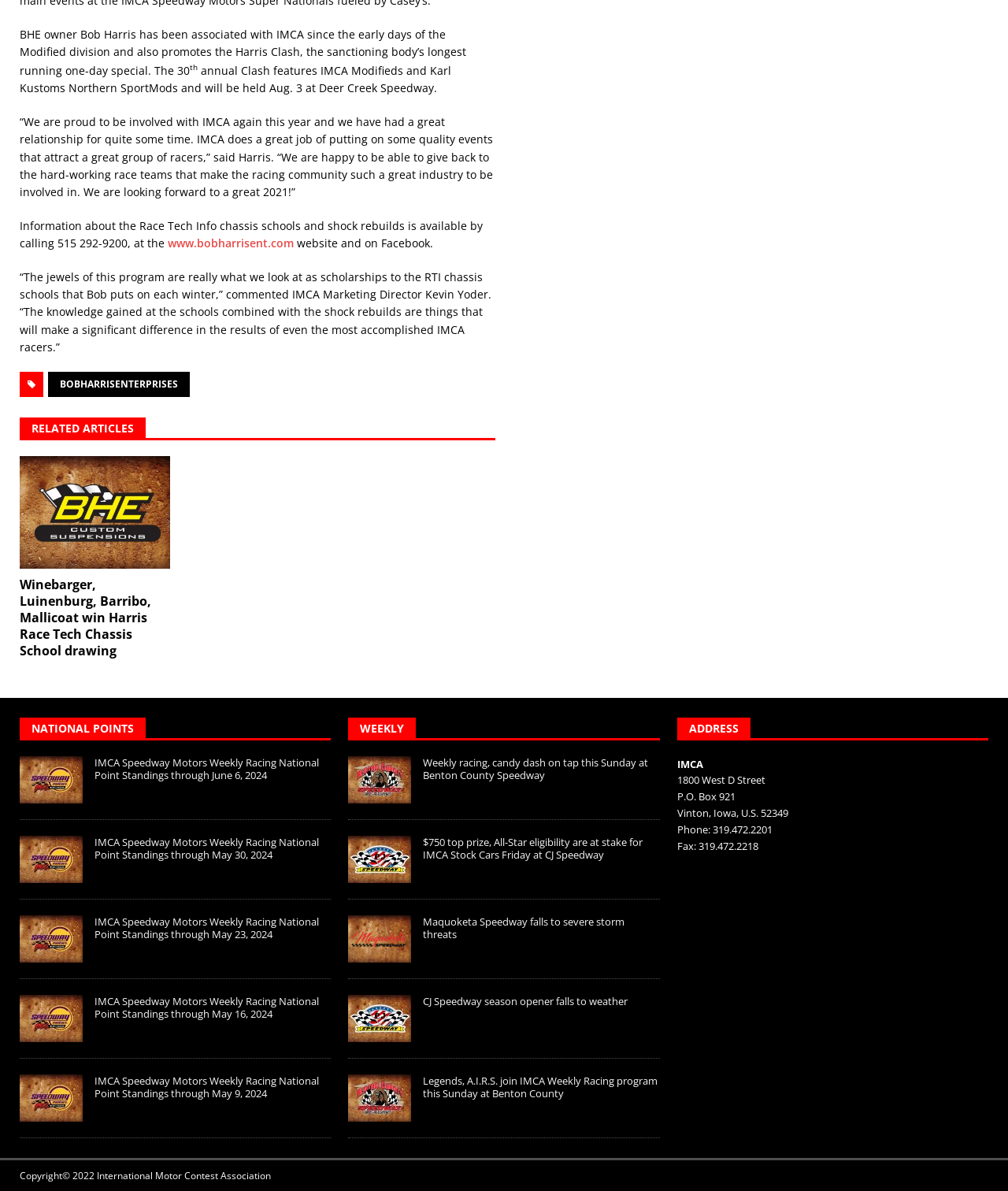Determine the bounding box coordinates of the area to click in order to meet this instruction: "Check the IMCA Speedway Motors Weekly Racing National Point Standings through June 6, 2024".

[0.02, 0.635, 0.082, 0.674]